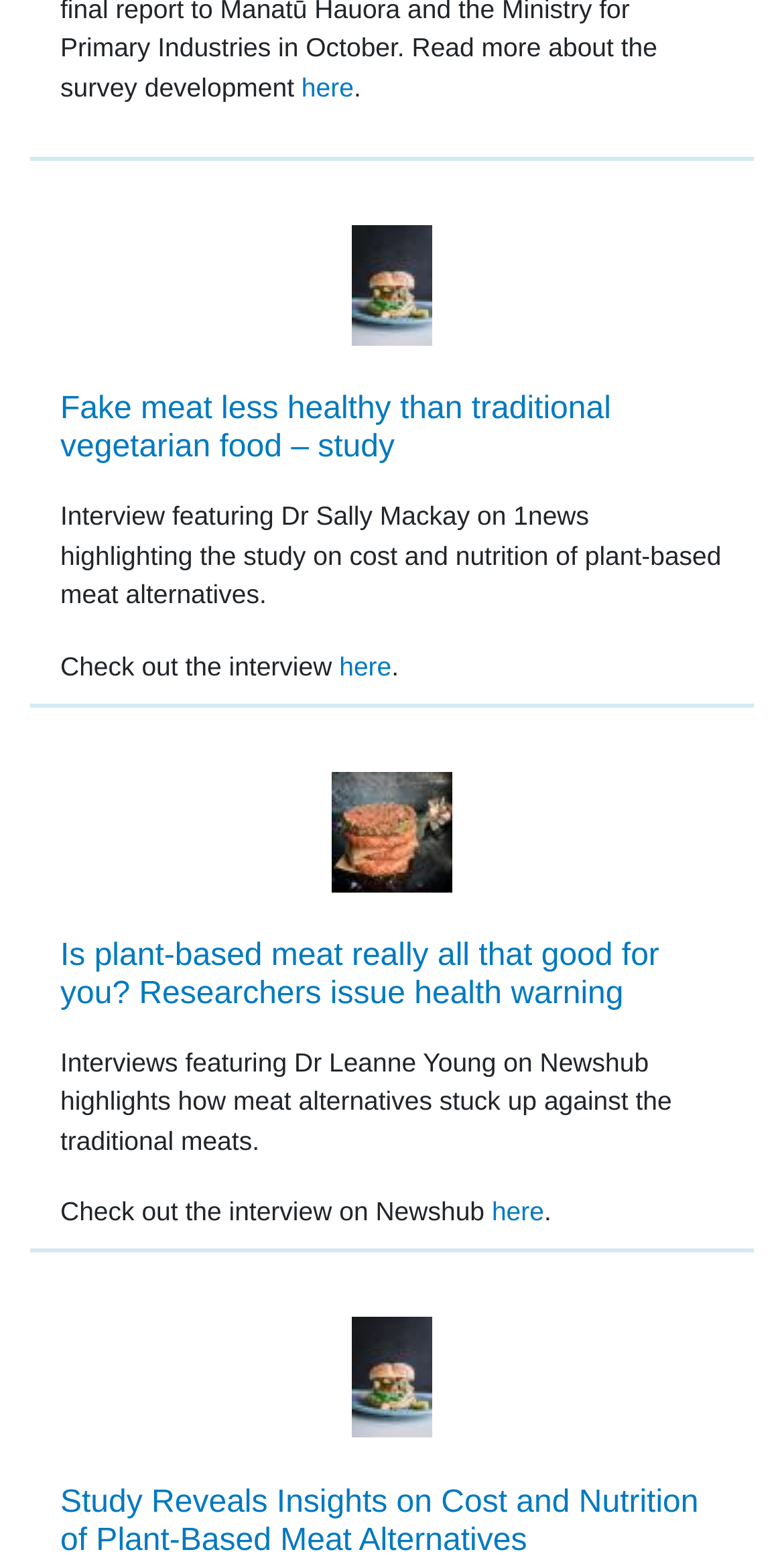Please specify the bounding box coordinates of the element that should be clicked to execute the given instruction: 'access customer service'. Ensure the coordinates are four float numbers between 0 and 1, expressed as [left, top, right, bottom].

None